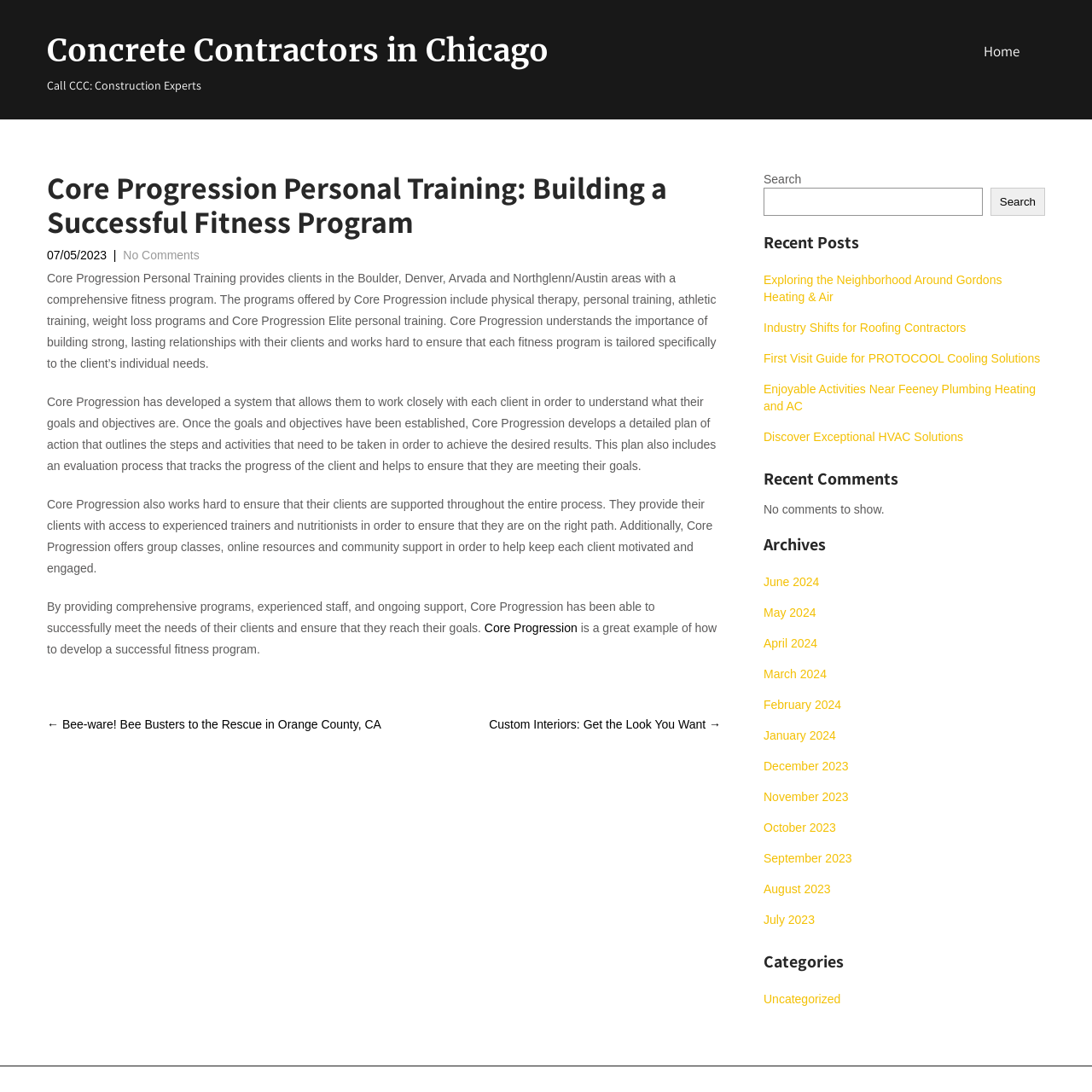Please determine the bounding box coordinates of the element's region to click in order to carry out the following instruction: "Read the 'Core Progression Personal Training' article". The coordinates should be four float numbers between 0 and 1, i.e., [left, top, right, bottom].

[0.043, 0.156, 0.66, 0.644]